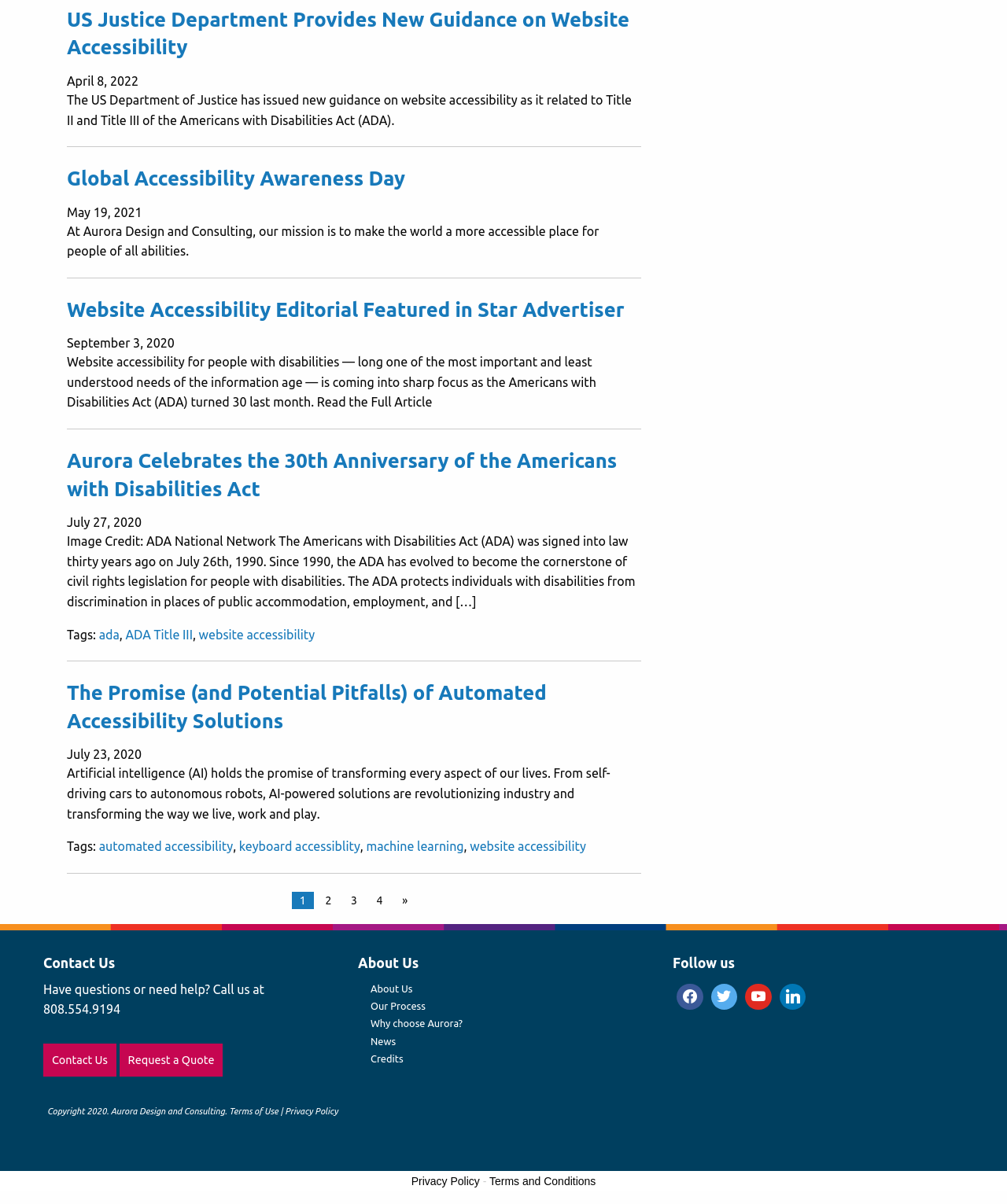Respond to the following question with a brief word or phrase:
What is the title of the first article?

US Justice Department Provides New Guidance on Website Accessibility